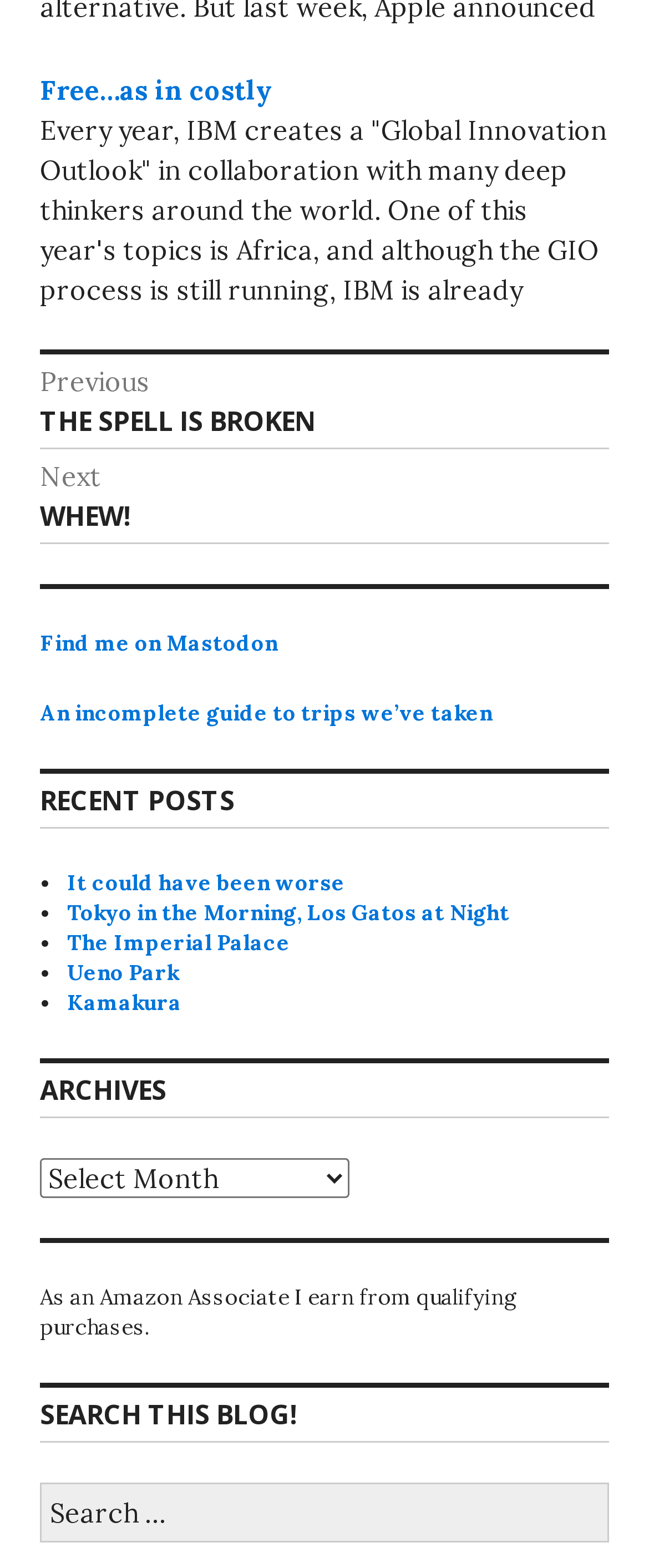Locate the bounding box coordinates of the clickable region to complete the following instruction: "Click on the 'Previous post: THE SPELL IS BROKEN' link."

[0.062, 0.23, 0.938, 0.281]